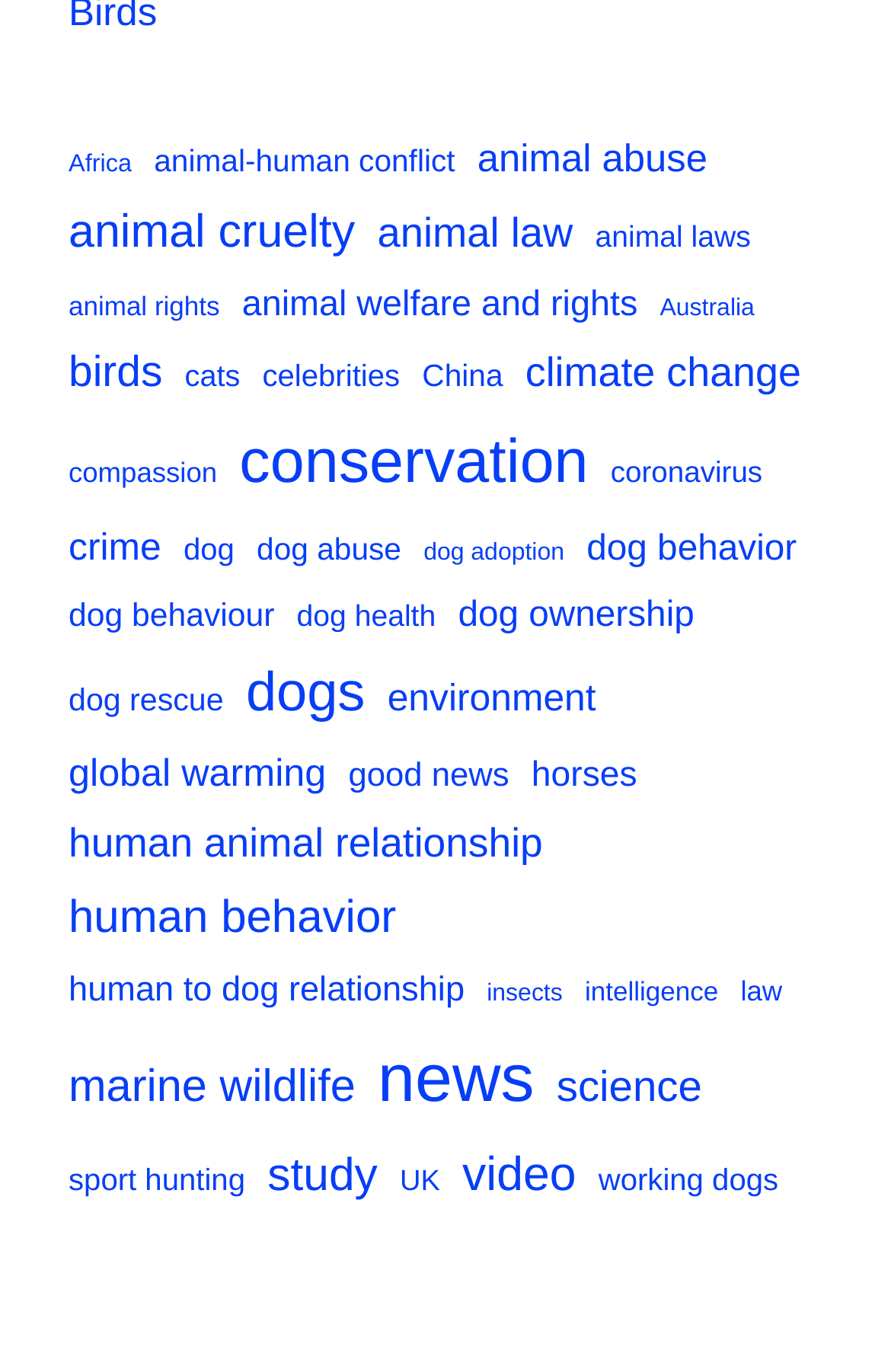Find the bounding box coordinates for the area that must be clicked to perform this action: "View videos about animals".

[0.519, 0.828, 0.647, 0.887]